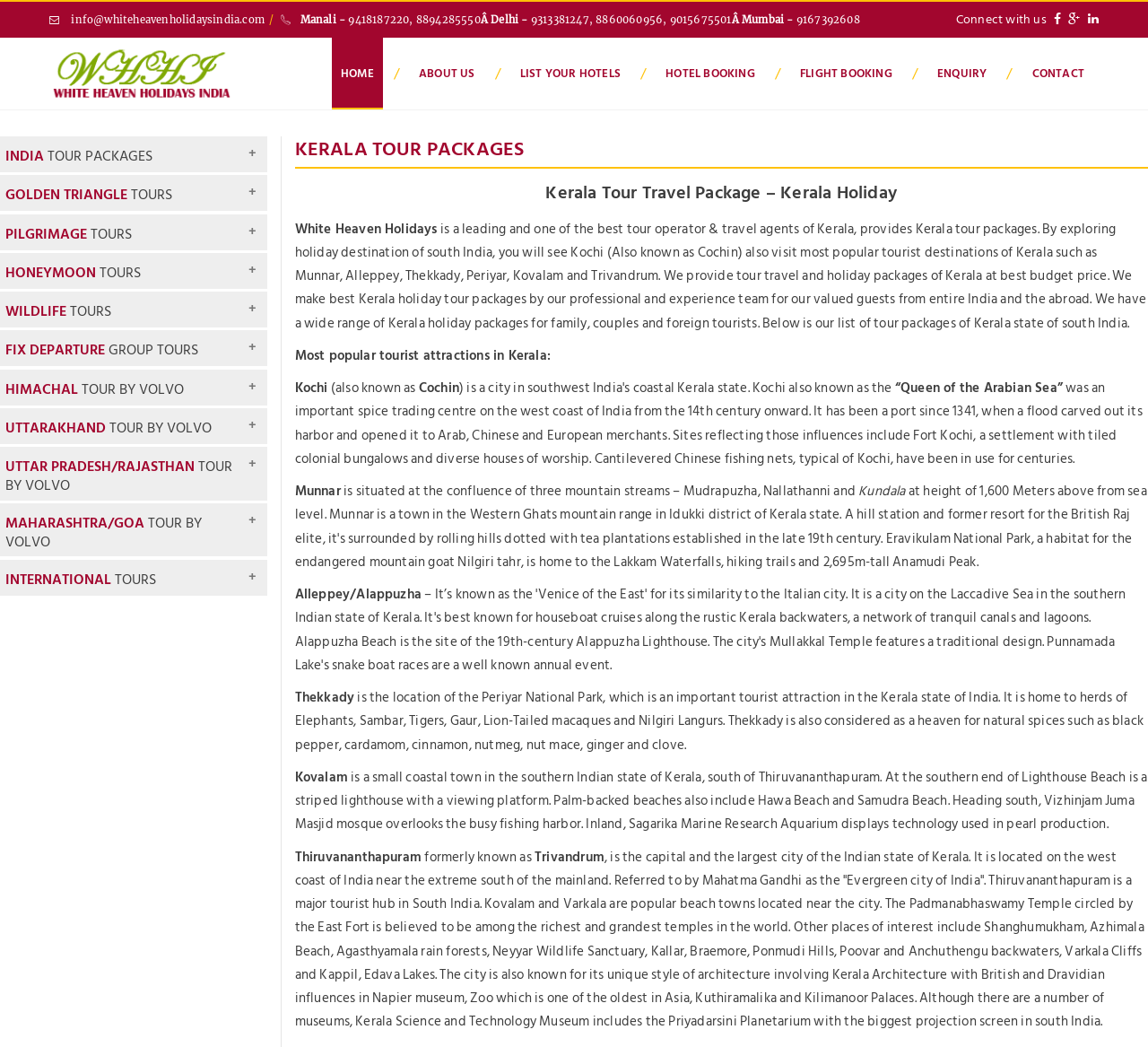Can you find the bounding box coordinates for the element to click on to achieve the instruction: "Contact through email"?

[0.043, 0.013, 0.23, 0.025]